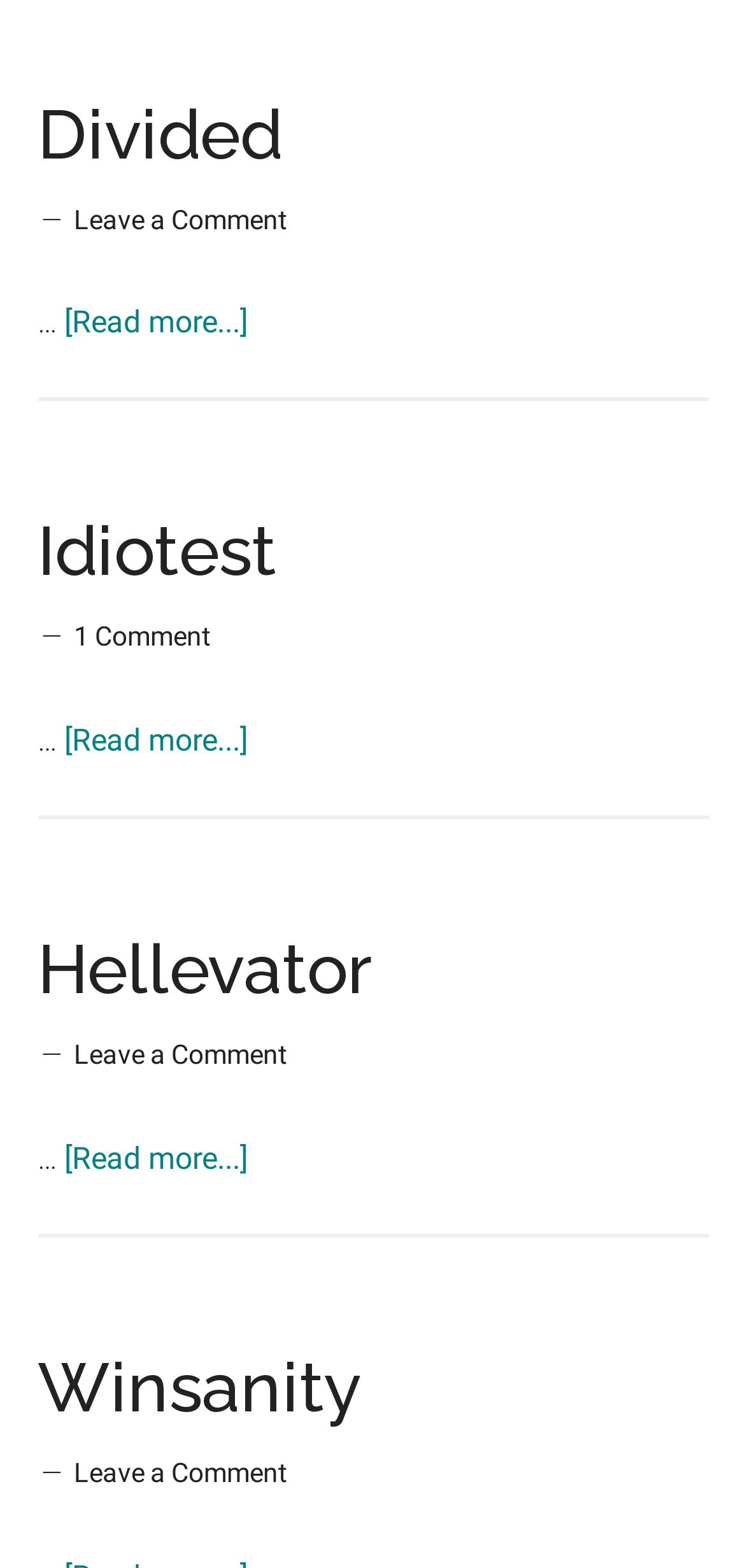Please identify the coordinates of the bounding box that should be clicked to fulfill this instruction: "Read more about Winsanity".

[0.086, 0.862, 0.95, 0.906]